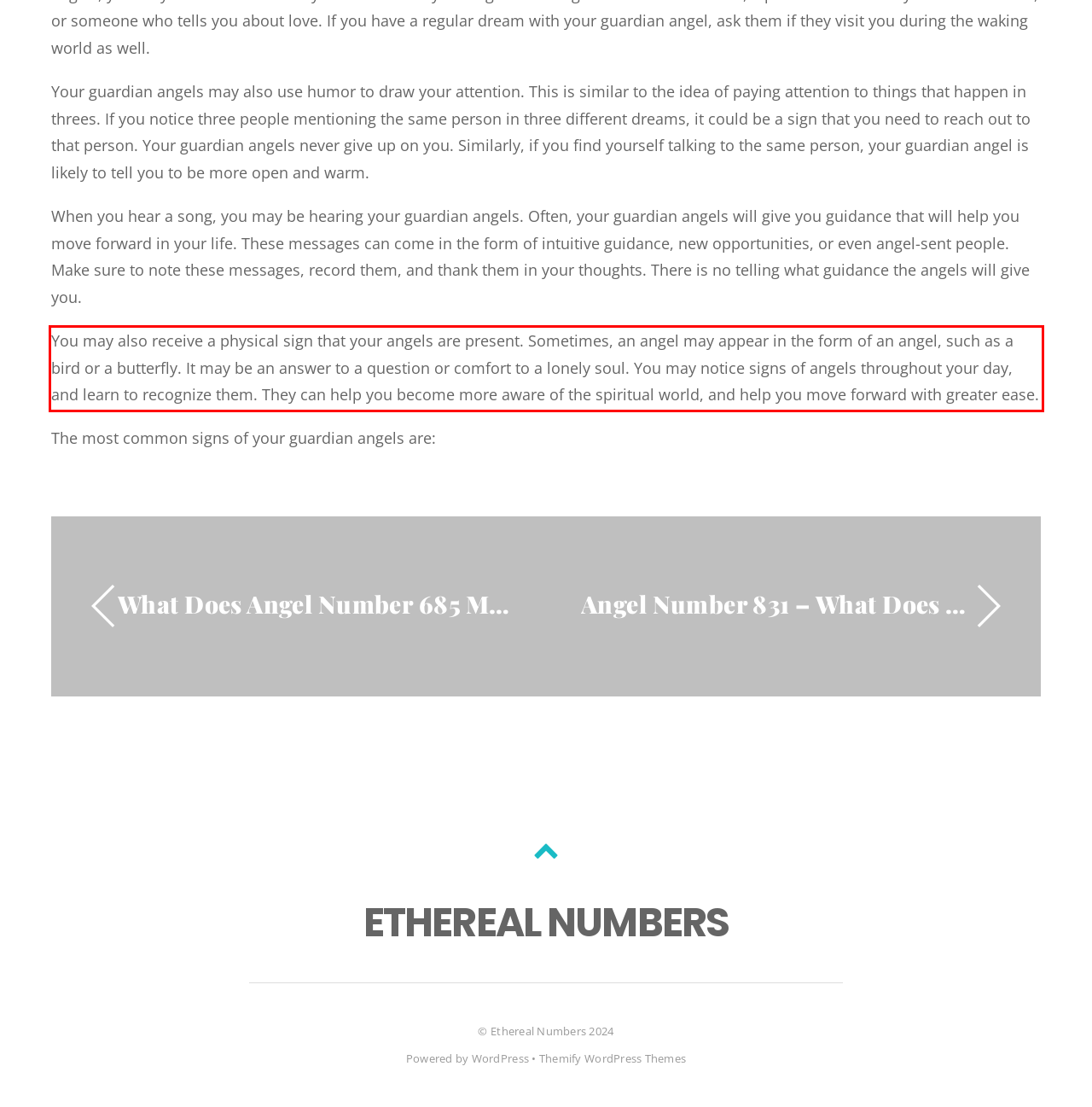Please recognize and transcribe the text located inside the red bounding box in the webpage image.

You may also receive a physical sign that your angels are present. Sometimes, an angel may appear in the form of an angel, such as a bird or a butterfly. It may be an answer to a question or comfort to a lonely soul. You may notice signs of angels throughout your day, and learn to recognize them. They can help you become more aware of the spiritual world, and help you move forward with greater ease.